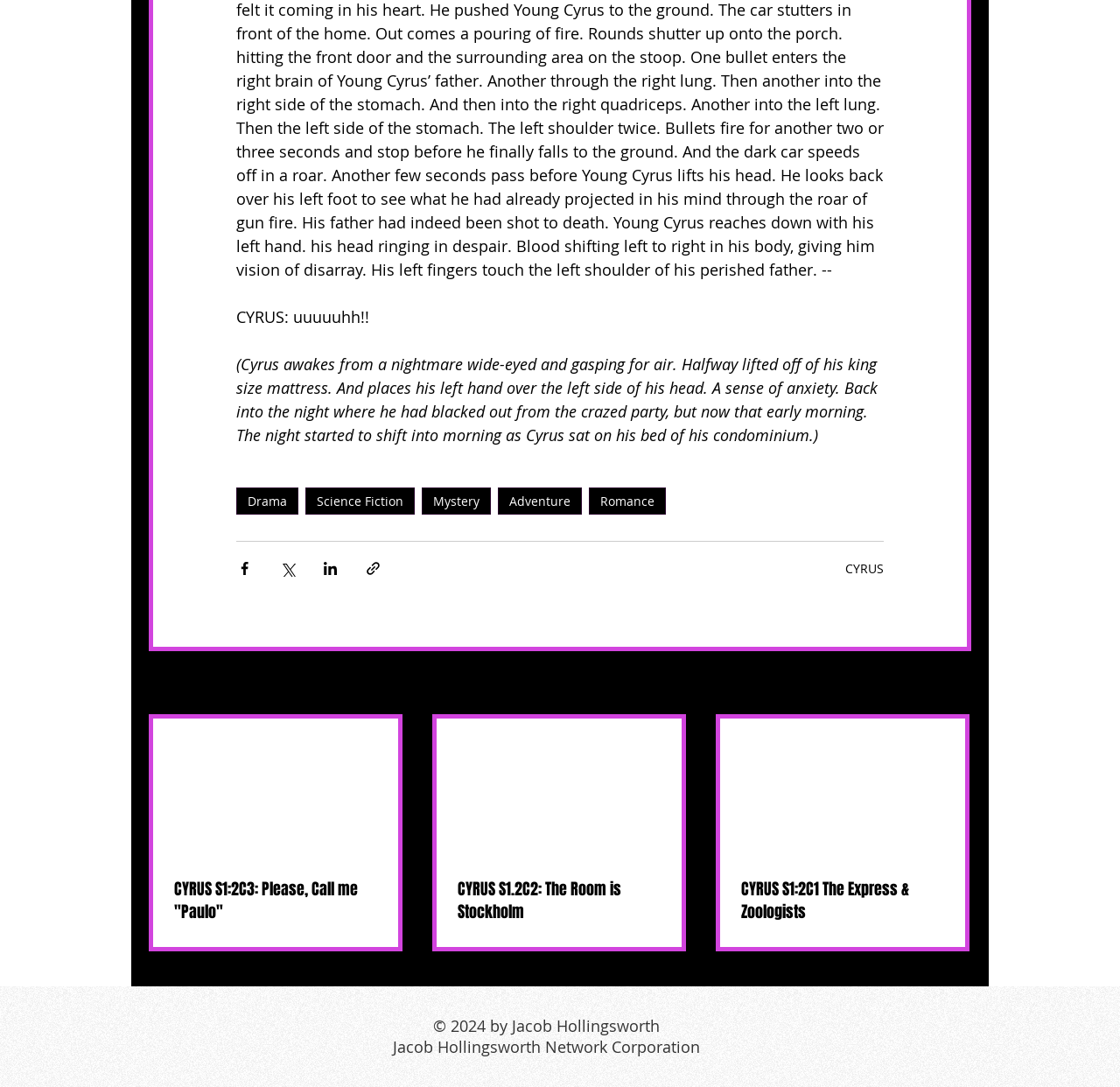How many social media sharing options are available?
Your answer should be a single word or phrase derived from the screenshot.

4